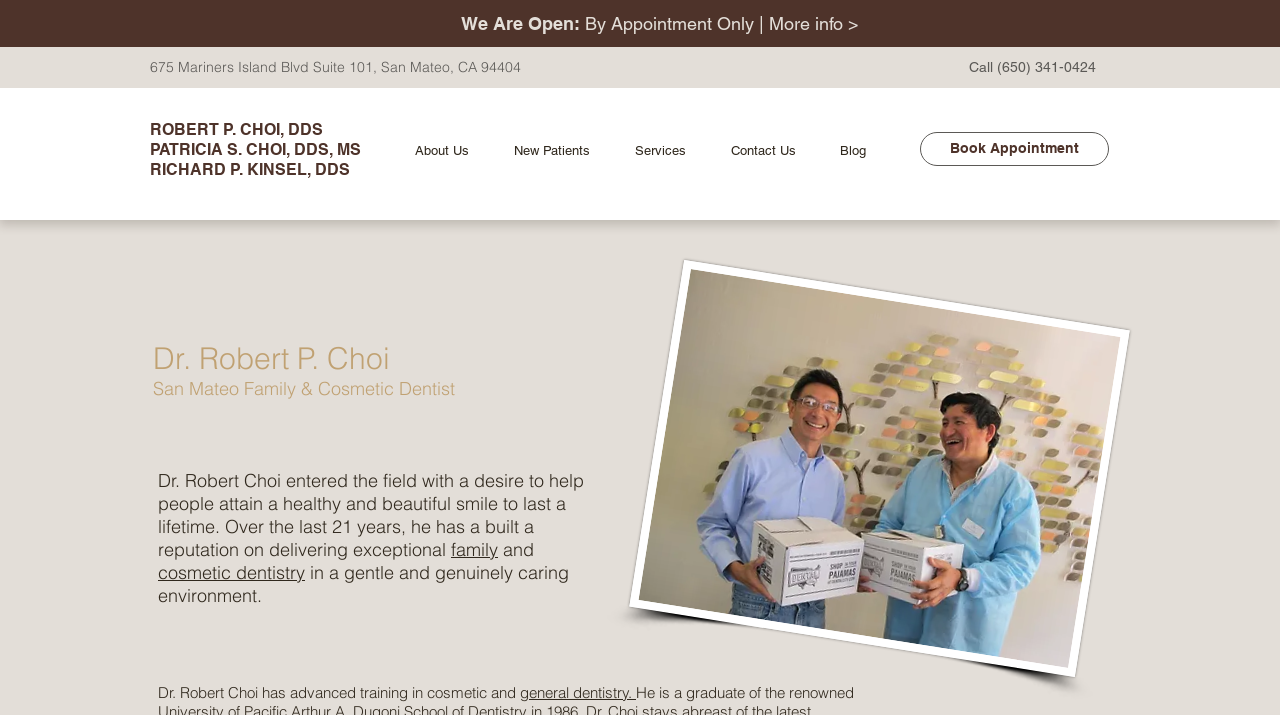What type of dentistry does Dr. Robert Choi specialize in?
Analyze the image and deliver a detailed answer to the question.

Dr. Robert Choi's specialization can be inferred from the StaticText 'Dr. Robert Choi entered the field with a desire to help people attain a healthy and beautiful smile to last a lifetime. Over the last 21 years, he has a built a reputation on delivering exceptional family and cosmetic dentistry...' which indicates that he specializes in family and cosmetic dentistry.